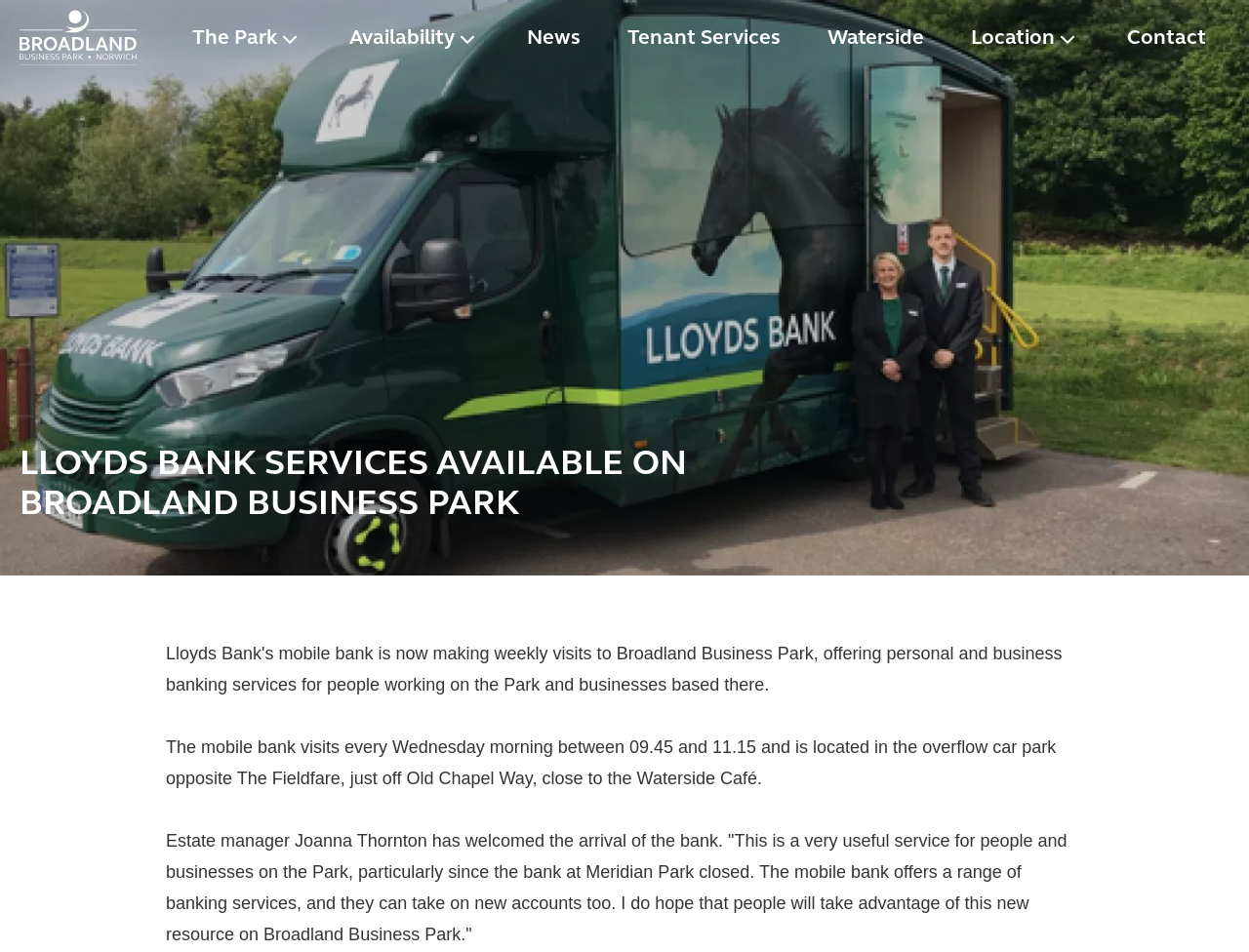Generate the title text from the webpage.

LLOYDS BANK SERVICES AVAILABLE ON BROADLAND BUSINESS PARK